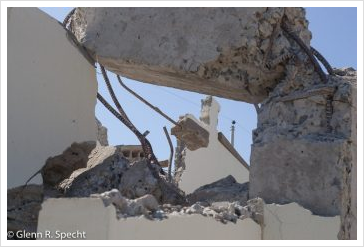Answer the question using only a single word or phrase: 
What is symbolized by the juxtaposition of the crumbling building and the bright sky?

Resilience of the people